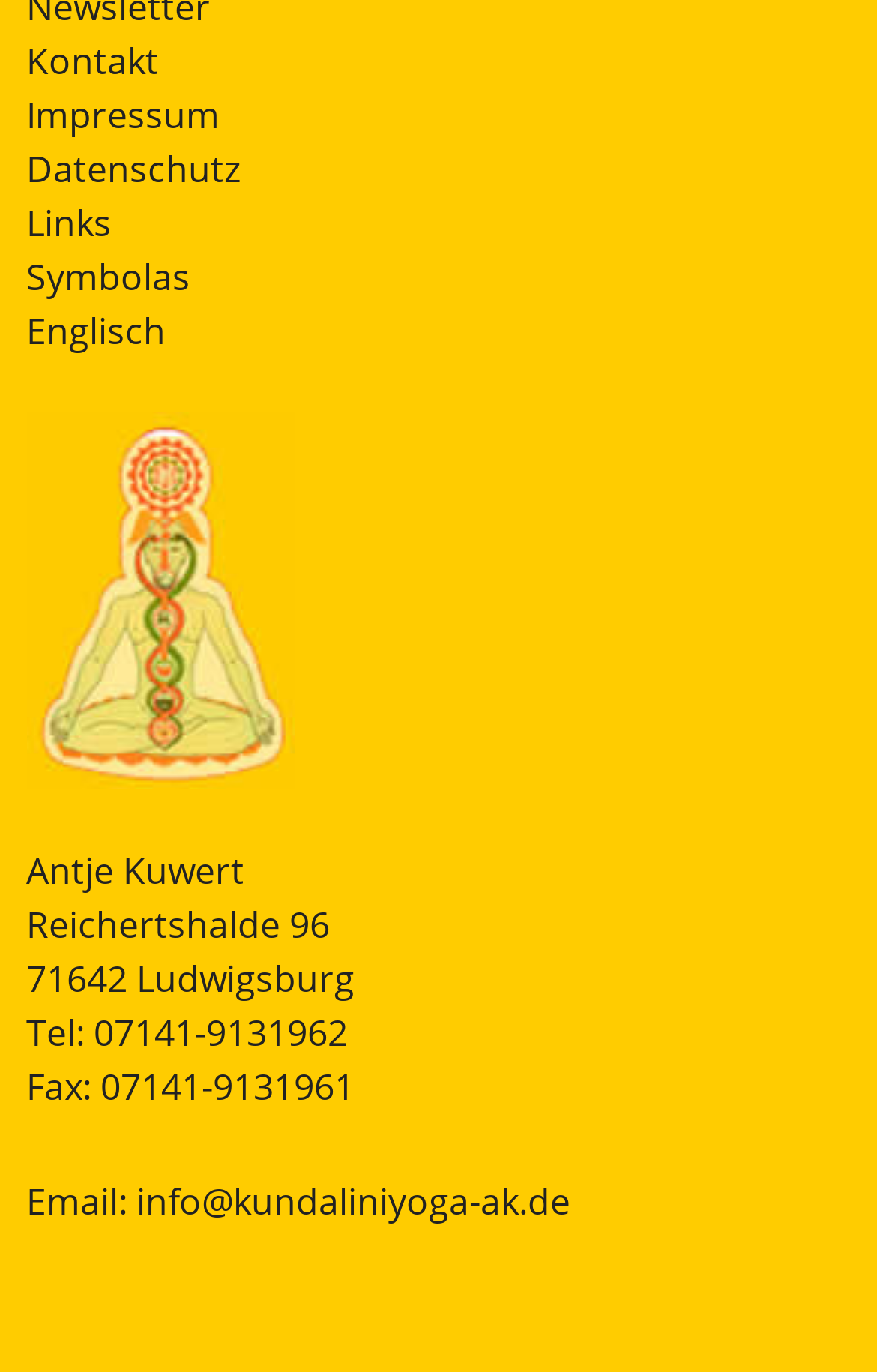Using the webpage screenshot, find the UI element described by Datenschutz. Provide the bounding box coordinates in the format (top-left x, top-left y, bottom-right x, bottom-right y), ensuring all values are floating point numbers between 0 and 1.

[0.03, 0.105, 0.274, 0.141]